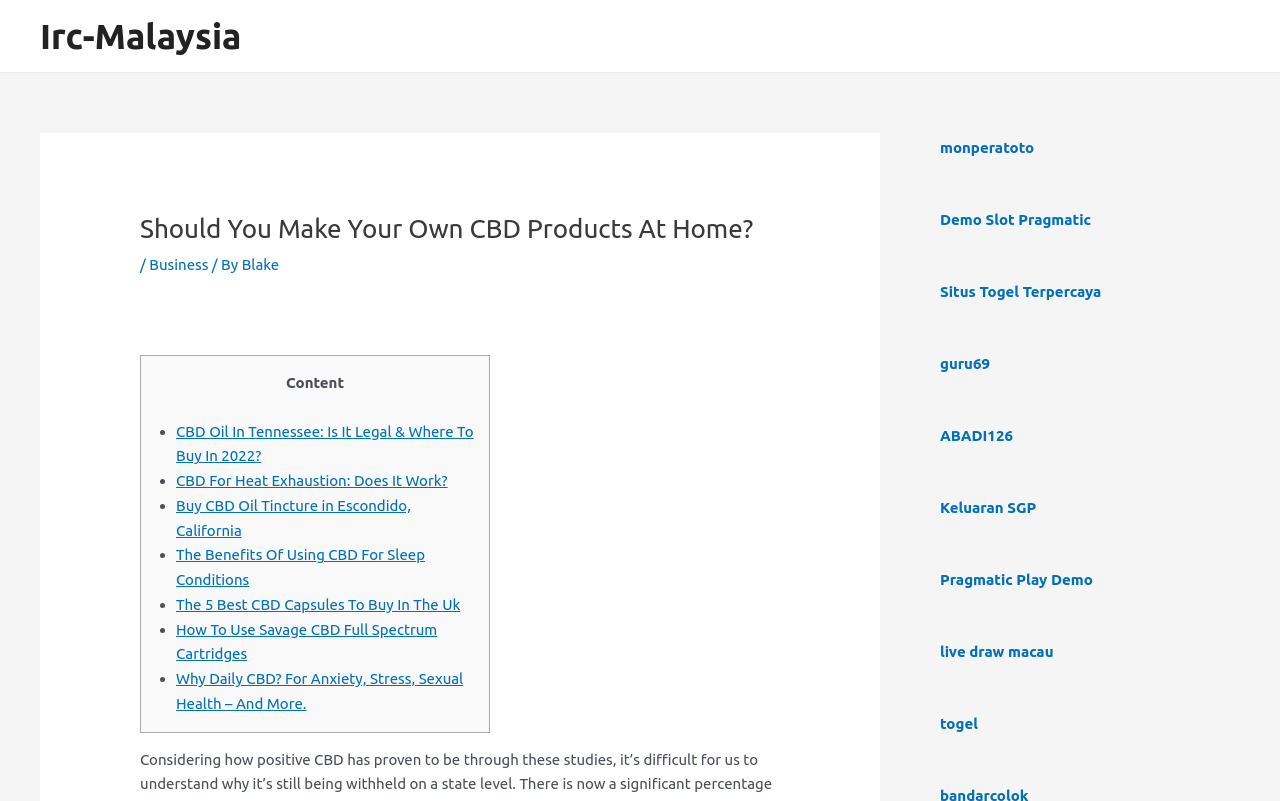Please specify the bounding box coordinates of the element that should be clicked to execute the given instruction: 'Check out the Demo Slot Pragmatic link'. Ensure the coordinates are four float numbers between 0 and 1, expressed as [left, top, right, bottom].

[0.734, 0.263, 0.852, 0.285]